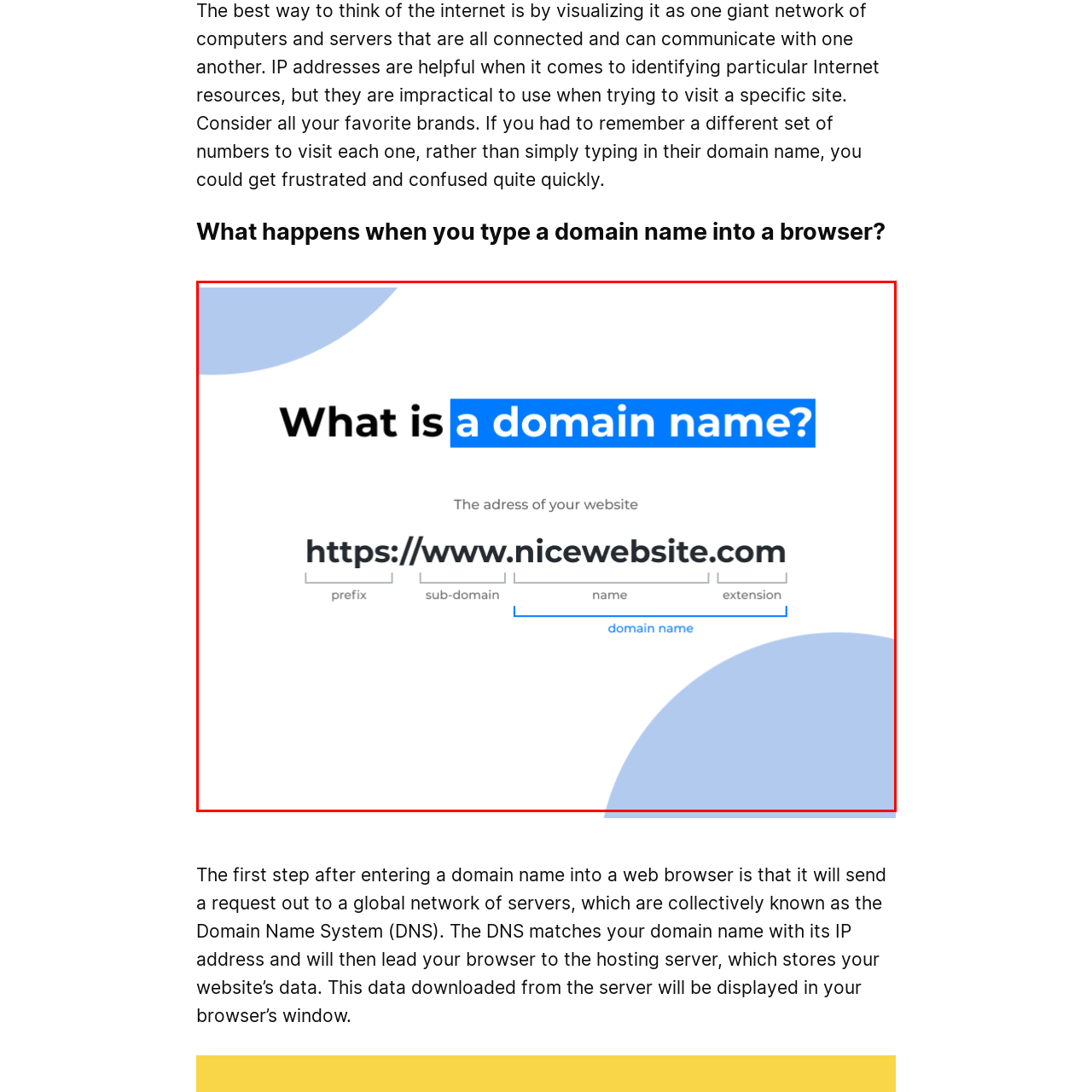Focus on the section within the red boundary and provide a detailed description.

The image titled "Domain name structure" provides a clear visual explanation of what a domain name is and its components. At the top, the bold question "What is a domain name?" captures attention, while the subtitle "The address of your website" further clarifies its significance in the digital landscape. 

Below, the example domain "https://www.nicewebsite.com" is presented, highlighting its distinct parts: "prefix," "sub-domain," "name," and "extension." Each component is labeled with arrows pointing to the corresponding sections of the domain, aiding in understanding the hierarchical structure. The background features soft blue elements, enhancing the overall aesthetic and readability of the information, making it a useful educational tool for anyone looking to grasp the basics of web addresses.